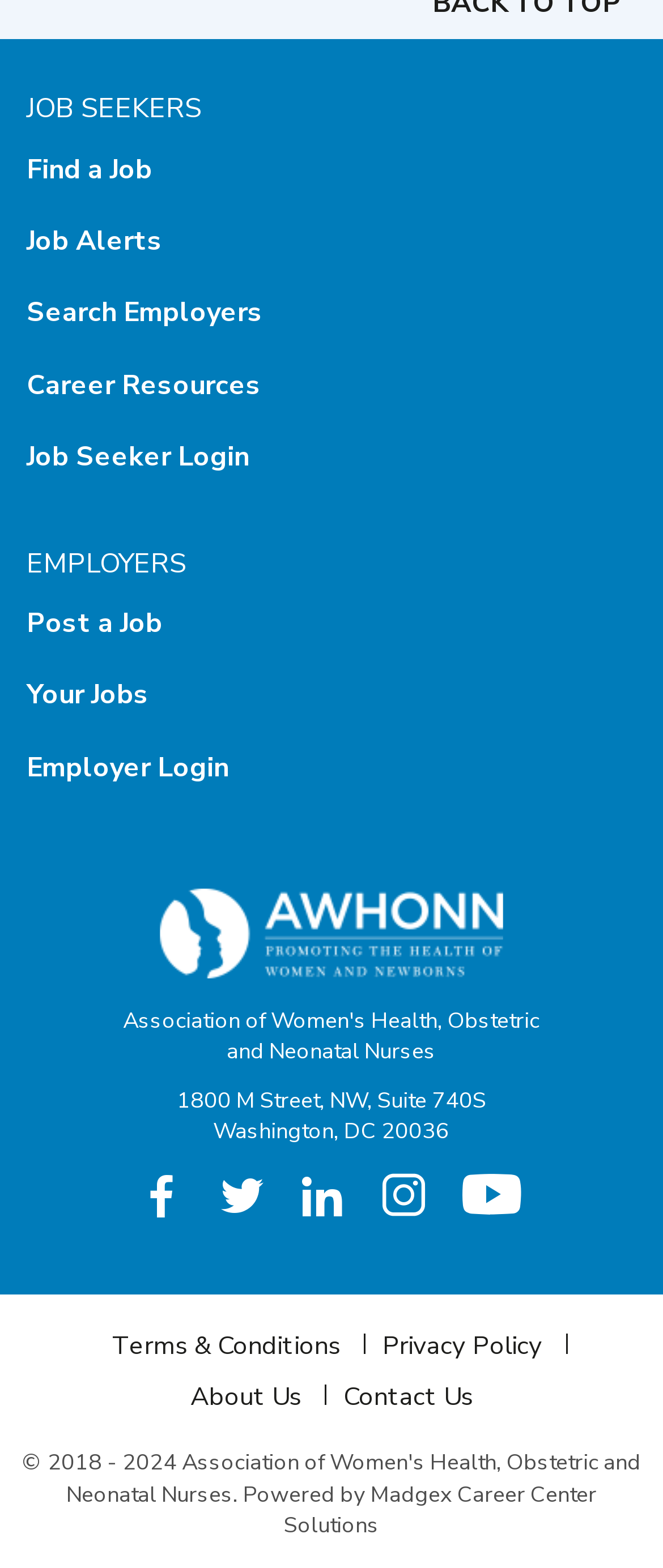For the element described, predict the bounding box coordinates as (top-left x, top-left y, bottom-right x, bottom-right y). All values should be between 0 and 1. Element description: Your Jobs

[0.04, 0.431, 0.225, 0.455]